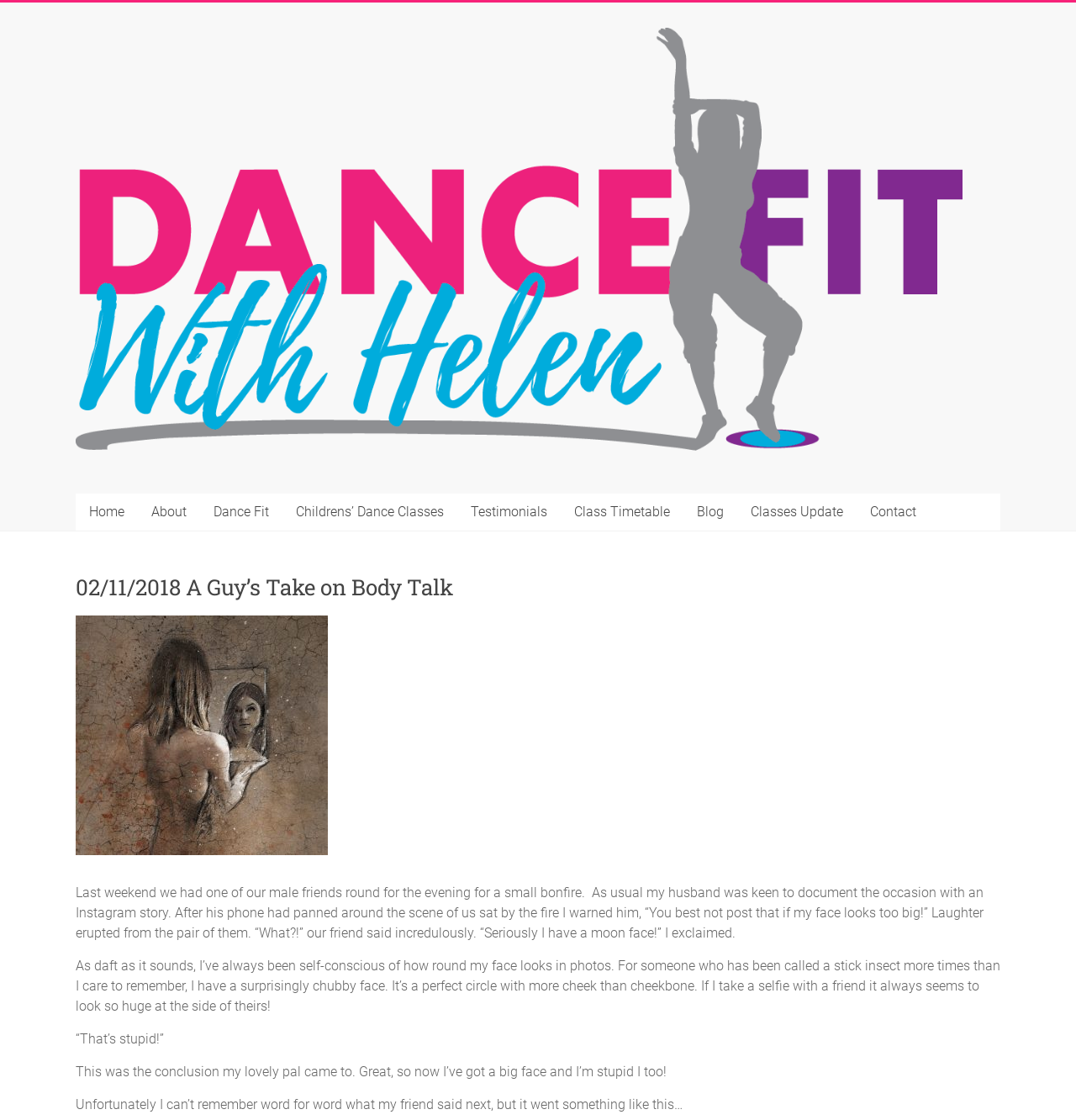Please identify the bounding box coordinates of the region to click in order to complete the task: "Read the blog post". The coordinates must be four float numbers between 0 and 1, specified as [left, top, right, bottom].

[0.07, 0.79, 0.914, 0.84]